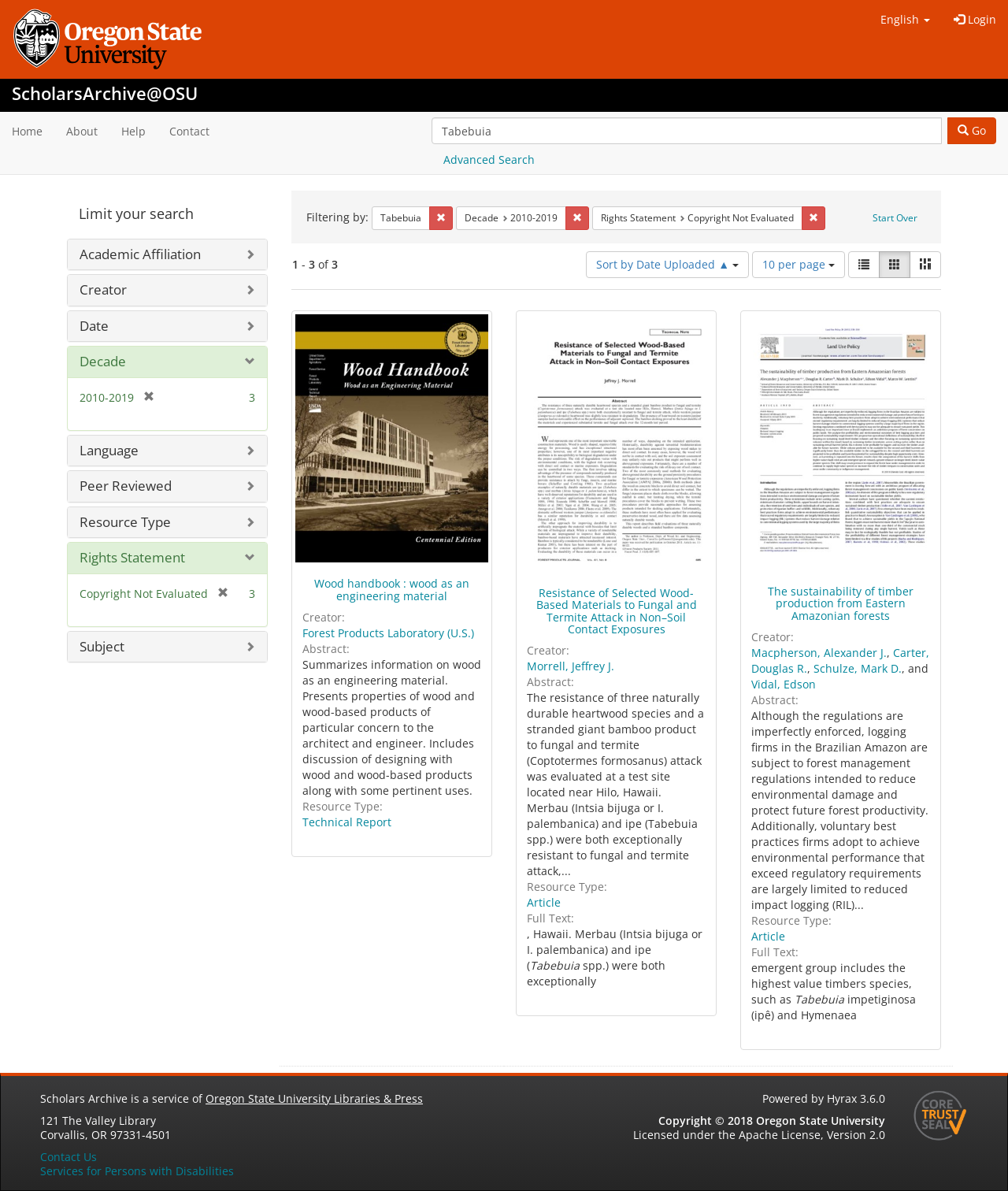Can you find the bounding box coordinates for the element to click on to achieve the instruction: "Remove constraint Tabebuia"?

[0.426, 0.173, 0.449, 0.193]